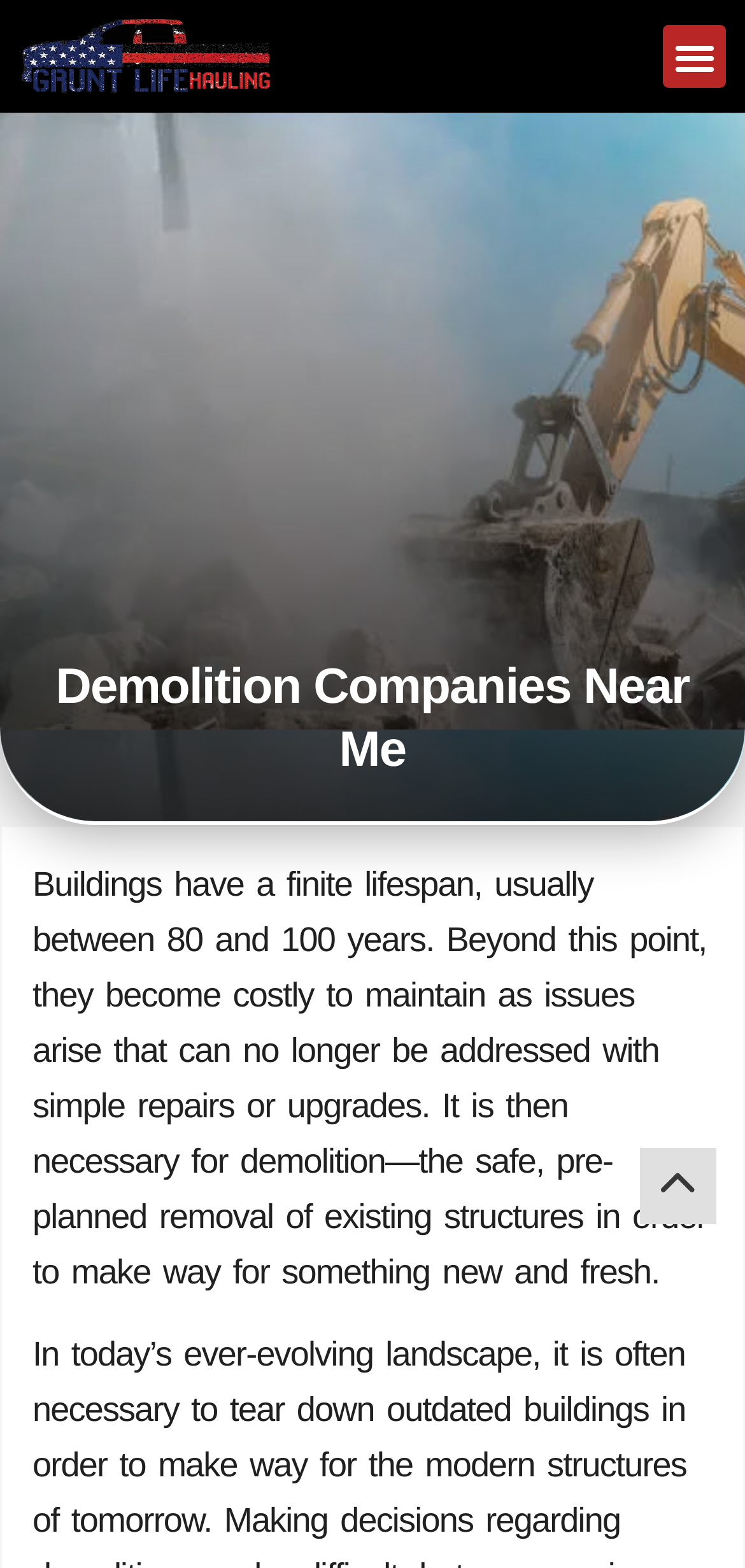Please determine and provide the text content of the webpage's heading.

Demolition Companies Near Me